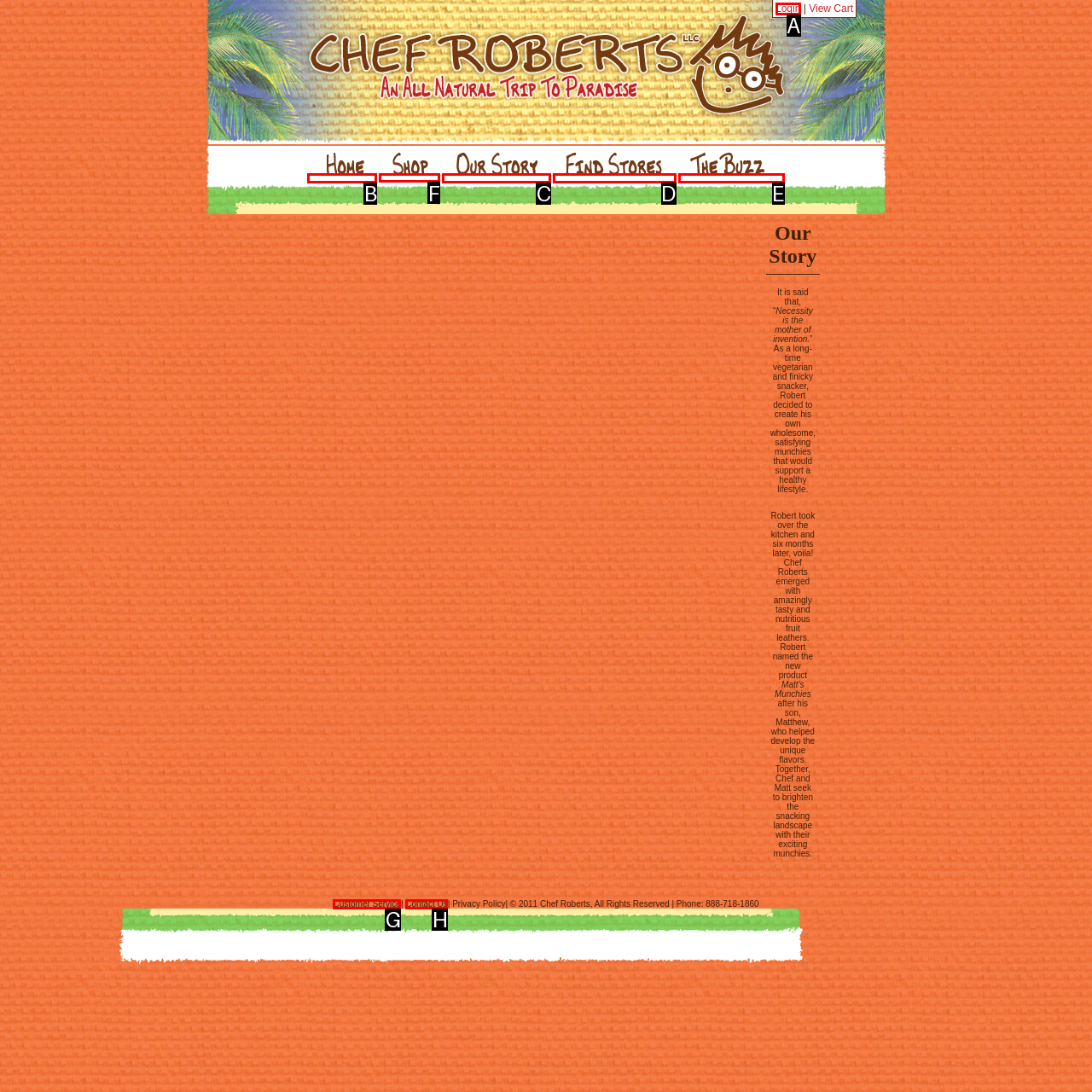Which HTML element should be clicked to complete the following task: Go to the 'Shop' page?
Answer with the letter corresponding to the correct choice.

F